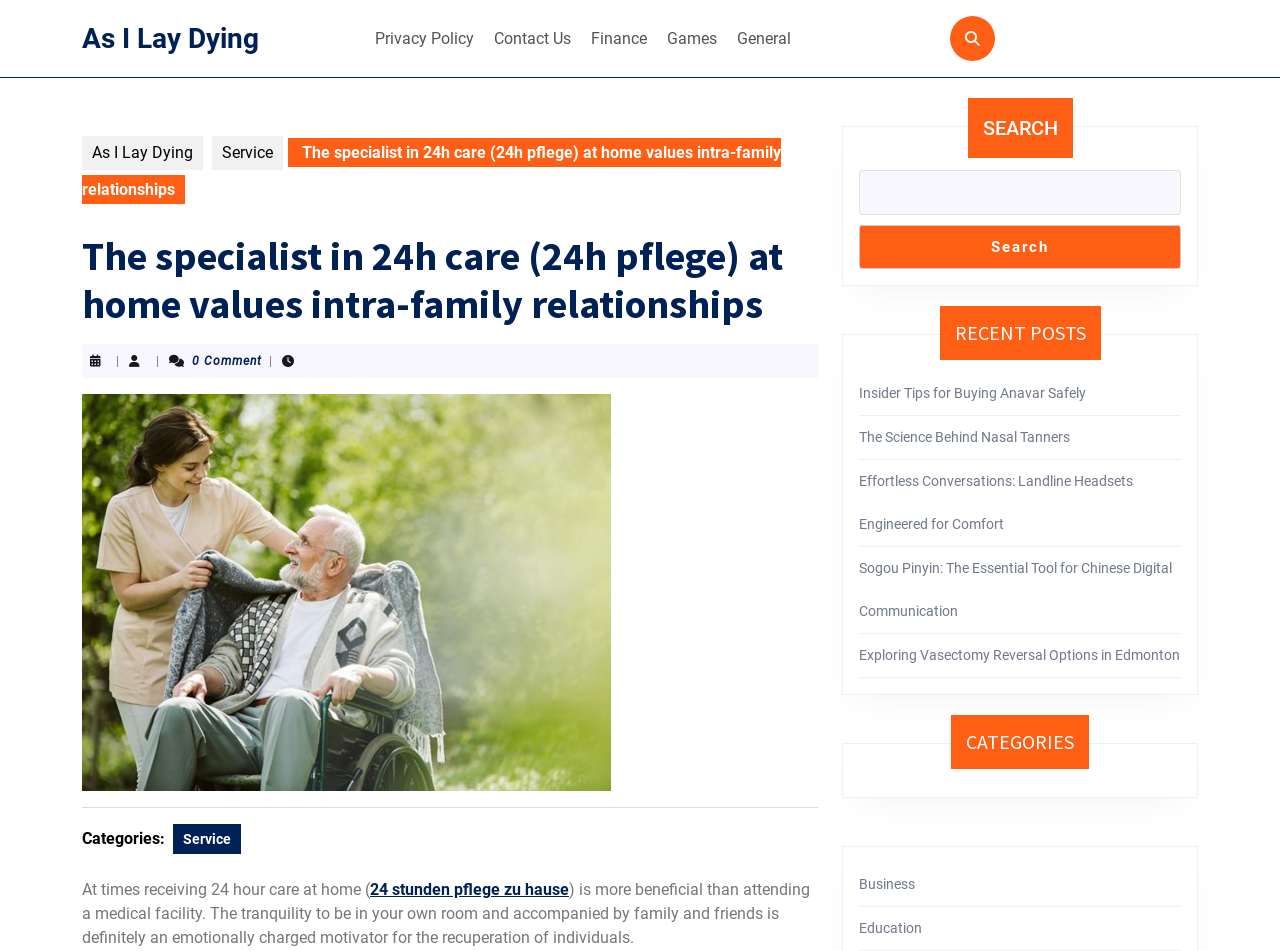Generate a thorough description of the webpage.

This webpage appears to be a blog or article page, with a focus on 24-hour care at home. At the top, there is a navigation menu with links to "Privacy Policy", "Contact Us", "Finance", "Games", and "General". Below this, there is a prominent link to "As I Lay Dying" and a smaller icon link to the same page.

The main content of the page is a heading that reads "The specialist in 24h care (24h pflege) at home values intra-family relationships". Below this, there is a paragraph of text that discusses the benefits of receiving 24-hour care at home, including the comfort of being in one's own room and being accompanied by family and friends.

To the right of the main content, there are three columns of complementary information. The top column contains a search bar with a "SEARCH" button. The middle column is headed "RECENT POSTS" and lists five links to recent articles, including "Insider Tips for Buying Anavar Safely" and "Exploring Vasectomy Reversal Options in Edmonton". The bottom column is headed "CATEGORIES" and lists two links to categories, "Business" and "Education".

There is also an image on the page, which appears to be a post thumbnail image related to the main content. Additionally, there are several separator lines and vertical lines that divide the different sections of the page.